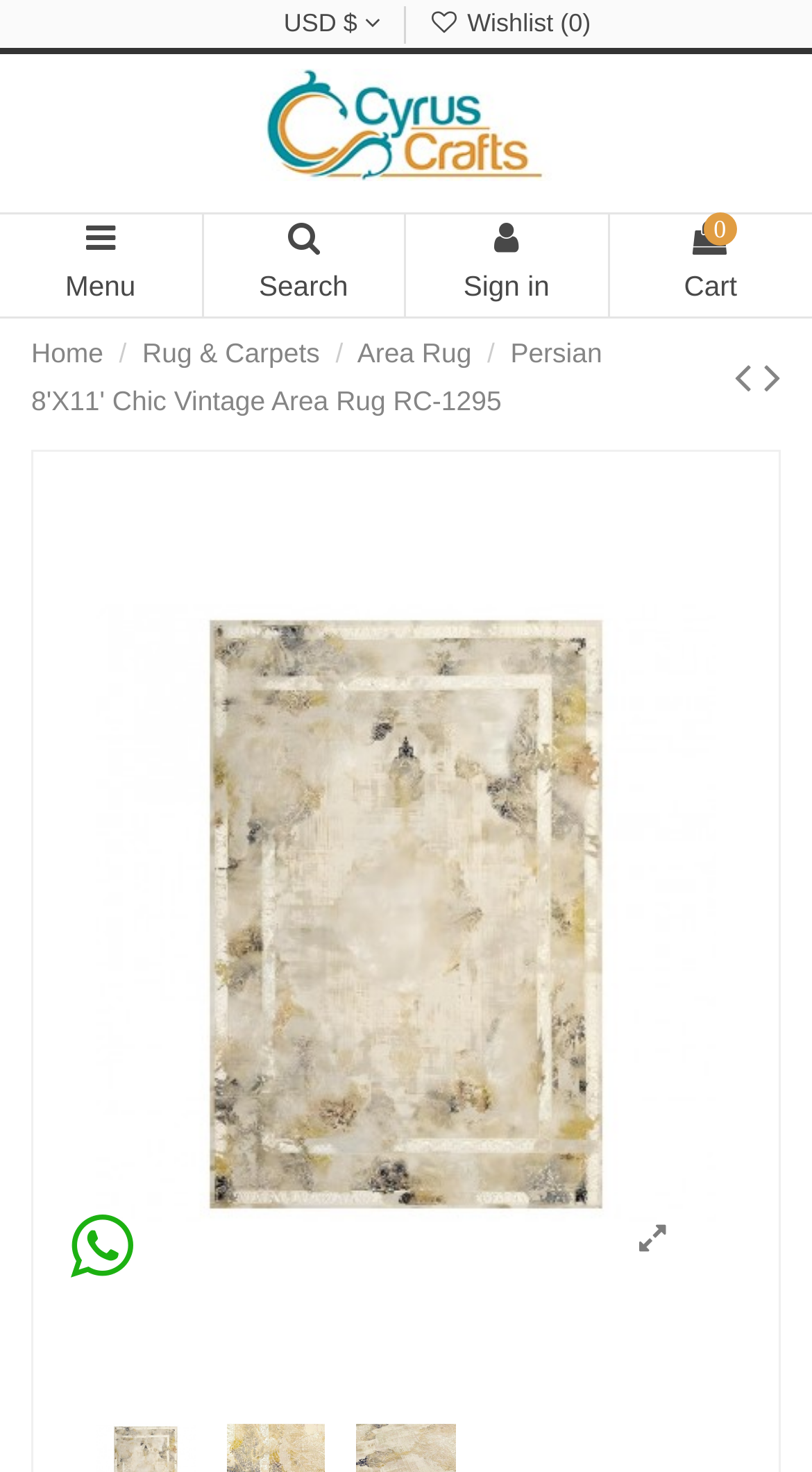What is the currency used on this website?
Provide a detailed answer to the question, using the image to inform your response.

I determined the answer by looking at the top-left corner of the webpage, where I found the text 'USD $' next to a wishlist link, indicating that the currency used on this website is USD.